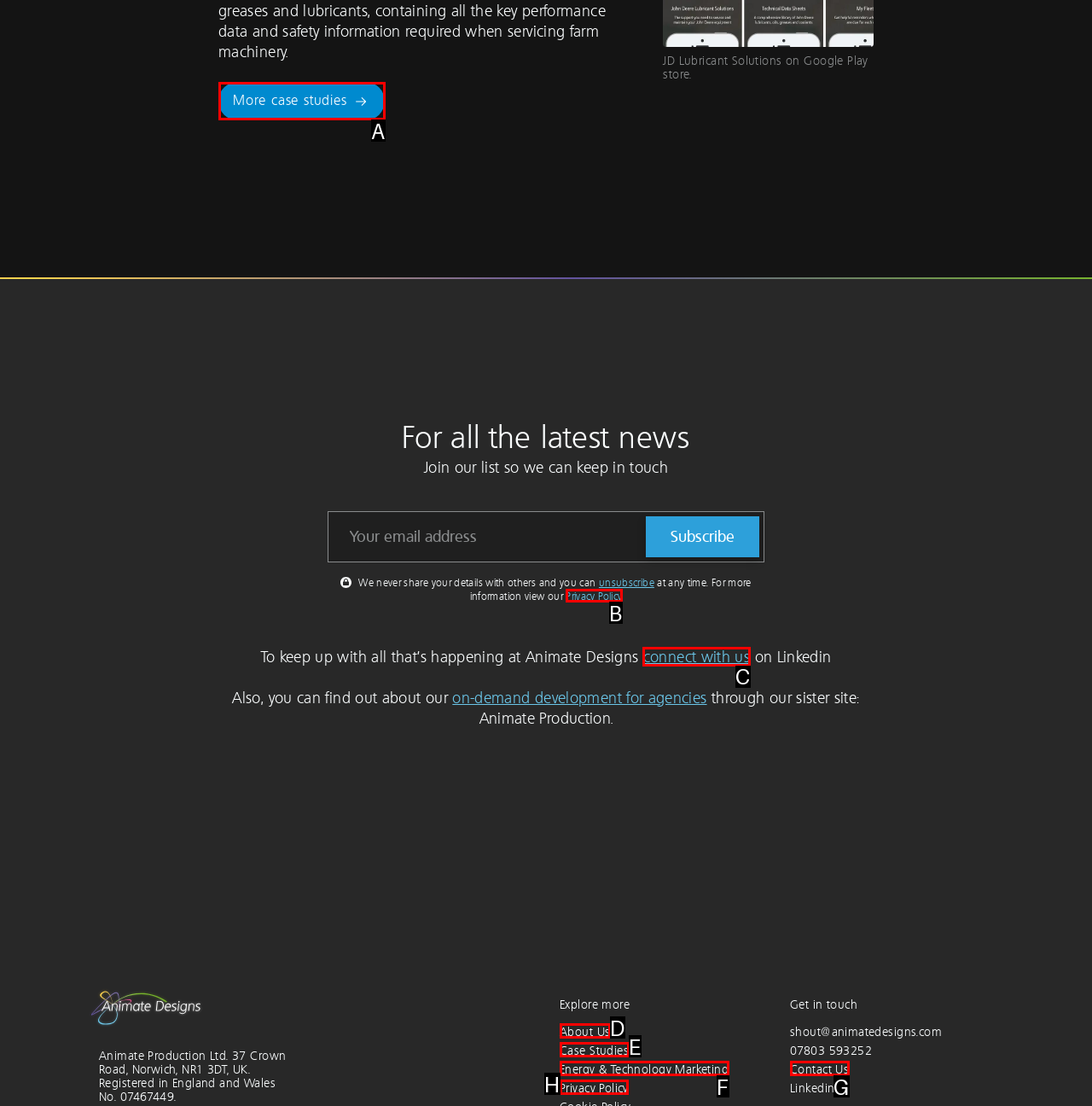Indicate the UI element to click to perform the task: Connect with us on Linkedin. Reply with the letter corresponding to the chosen element.

C